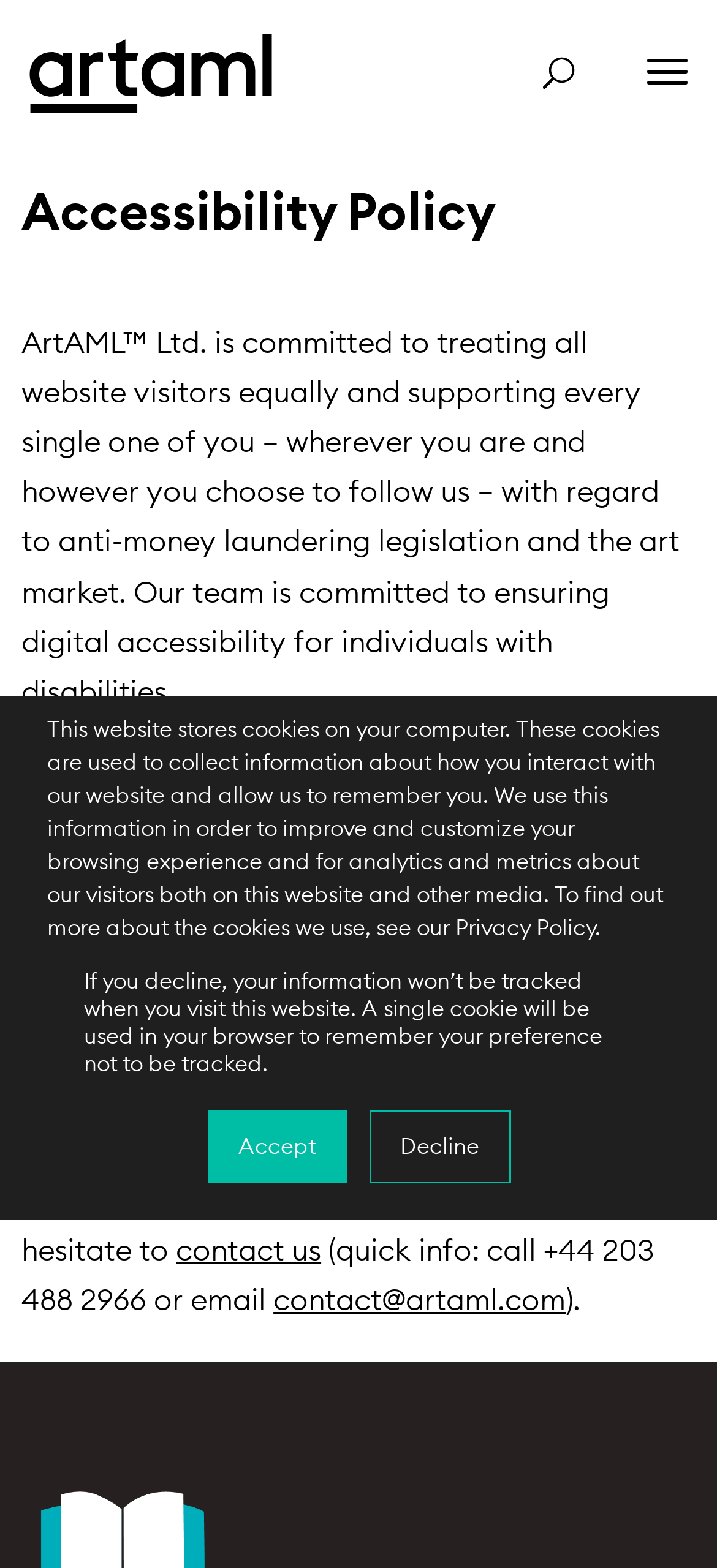What is the purpose of the website's cookies?
Based on the visual information, provide a detailed and comprehensive answer.

According to the website, cookies are used to collect information about how users interact with the website and allow the website to remember users. This information is used to improve and customize the browsing experience and for analytics and metrics about visitors.